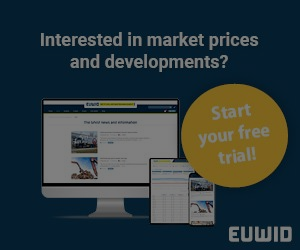Detail the scene depicted in the image with as much precision as possible.

The image promotes a free trial subscription for EUWID, a service that provides insights into market prices and developments. It features a visually engaging display of a computer screen showcasing the EUWID website, highlighting its design and the type of information offered. The caption within the image invites viewers to explore these resources by encouraging them to "Start your free trial!" The overall background is a deep blue, enhancing the visibility of the text and the website interface, making the promotional message clear and eye-catching for potential subscribers interested in market trends.